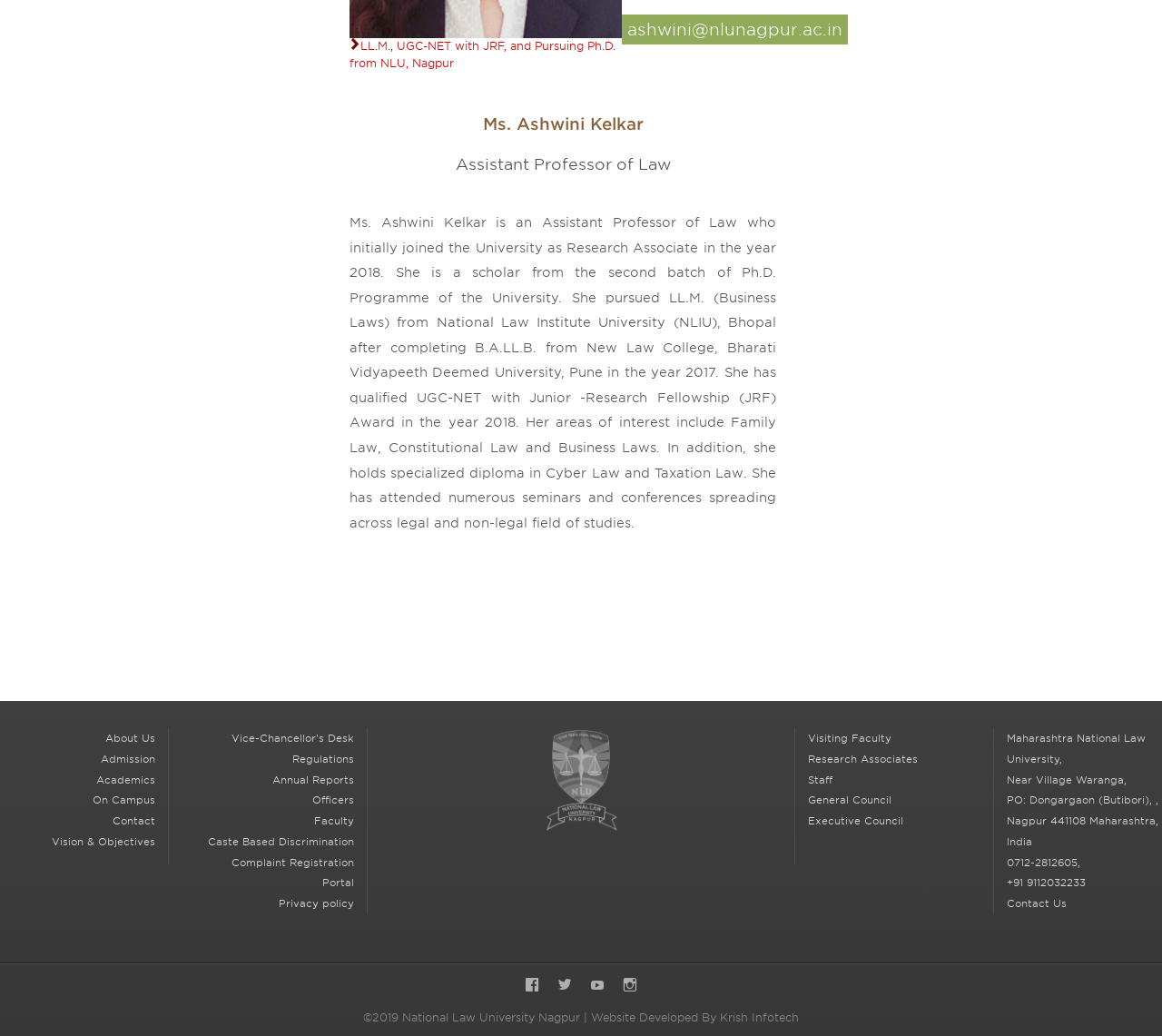Find the bounding box of the UI element described as follows: "Research Associates".

[0.696, 0.726, 0.79, 0.739]